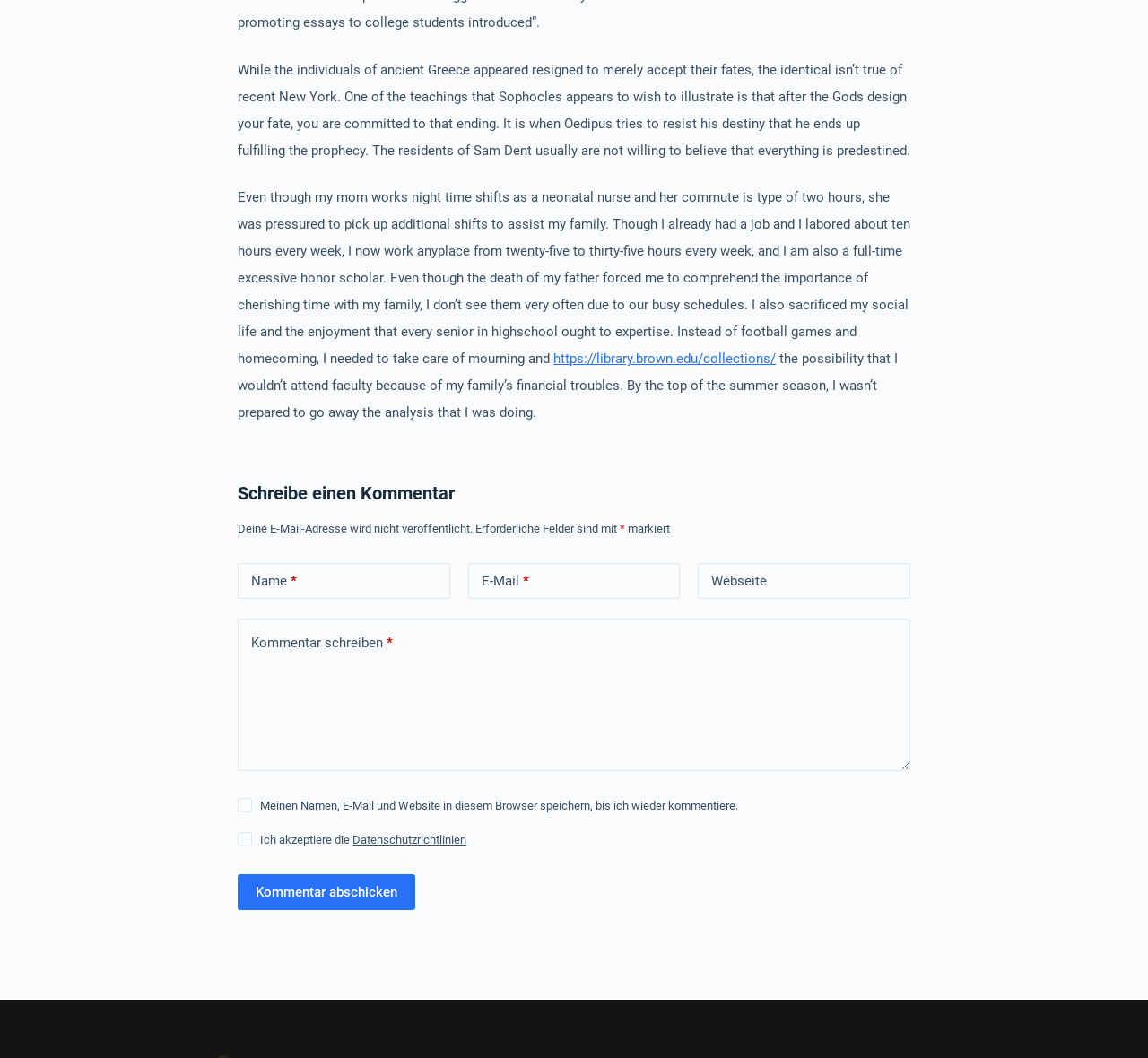Provide a short answer to the following question with just one word or phrase: What is the author's occupation?

Student